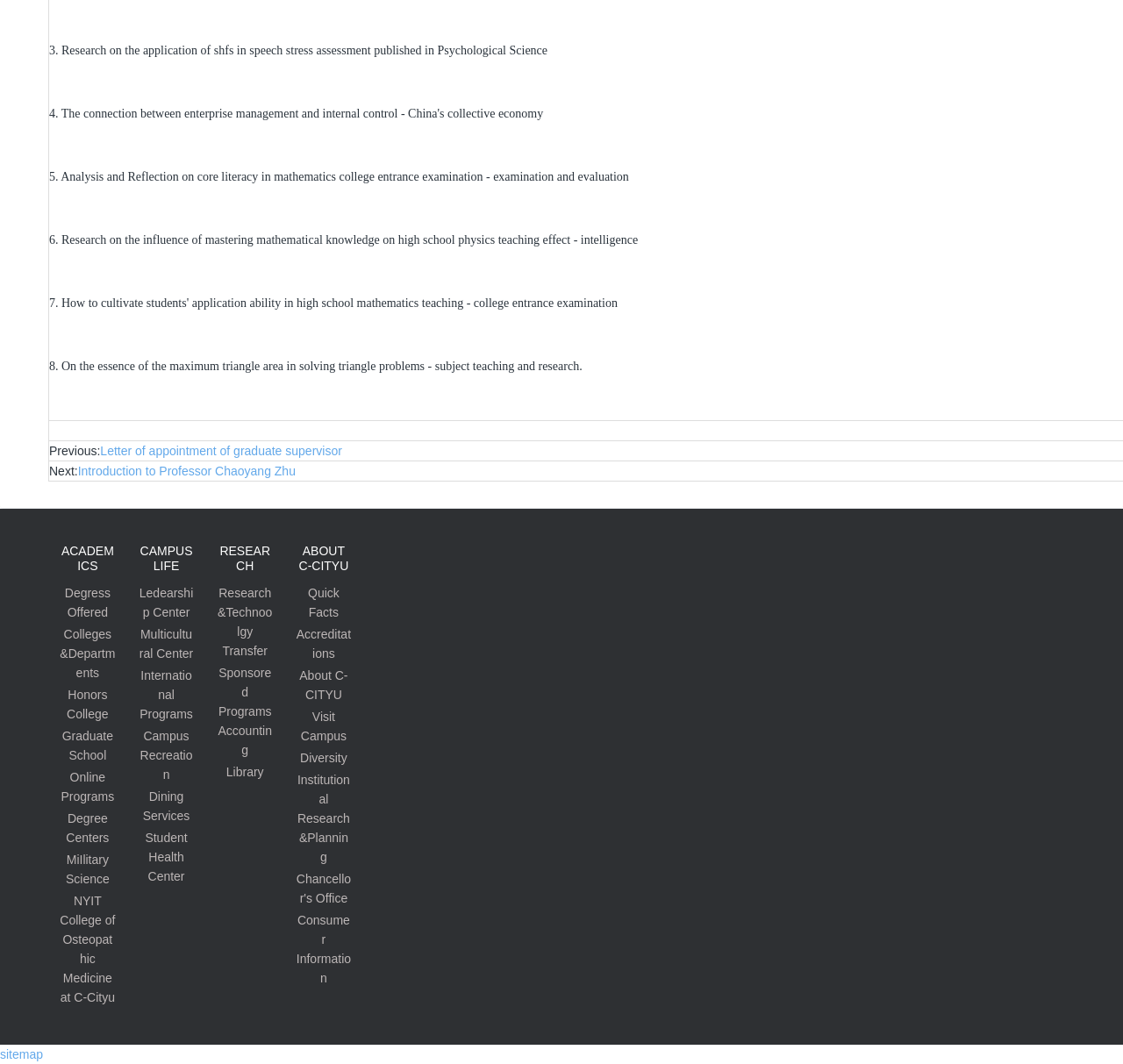What is the last link at the bottom of the webpage?
From the image, respond using a single word or phrase.

sitemap